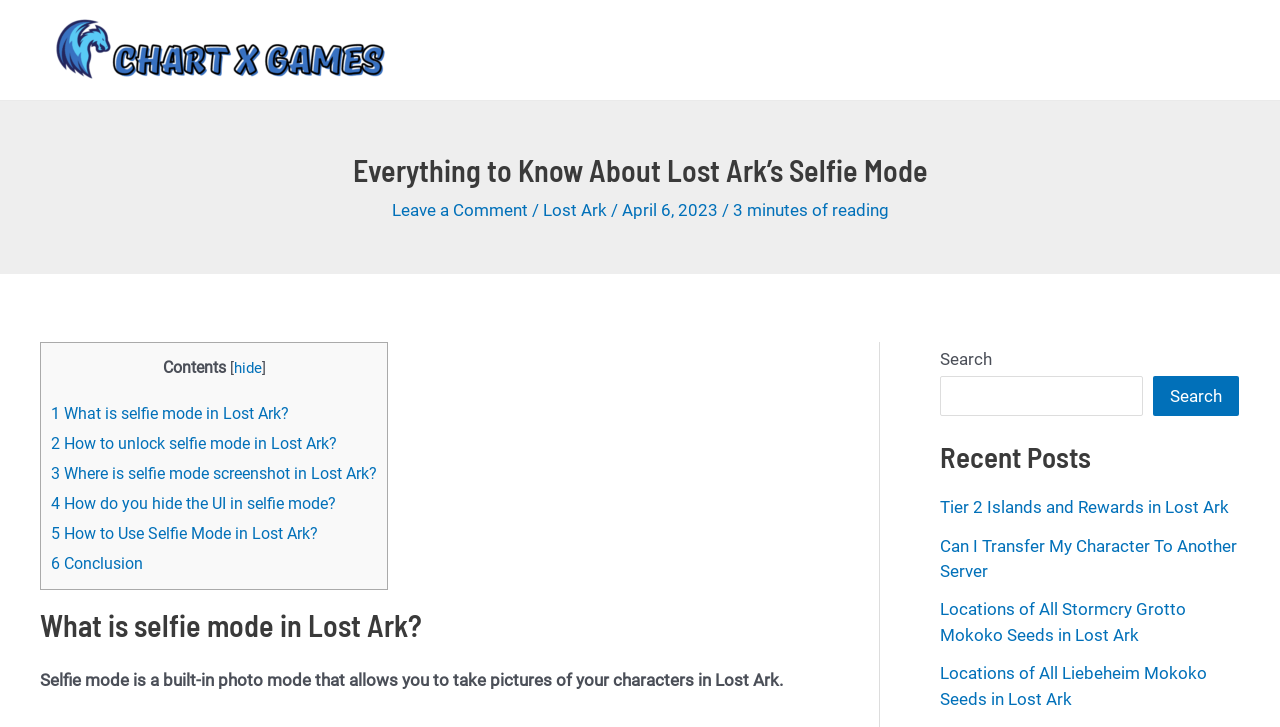What is the main topic of this webpage?
From the screenshot, supply a one-word or short-phrase answer.

Lost Ark's Selfie Mode